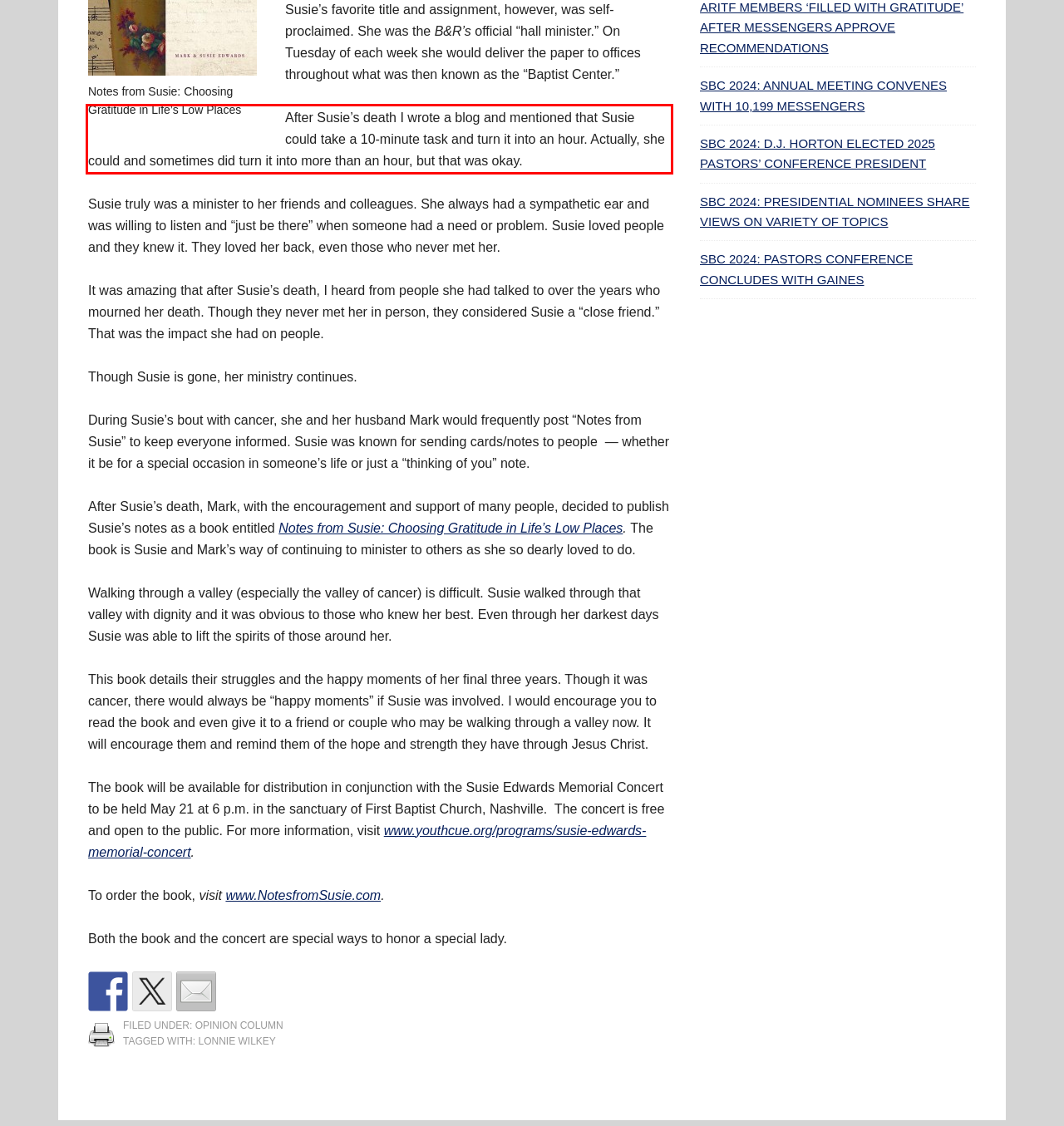Look at the provided screenshot of the webpage and perform OCR on the text within the red bounding box.

After Susie’s death I wrote a blog and mentioned that Susie could take a 10-minute task and turn it into an hour. Actually, she could and sometimes did turn it into more than an hour, but that was okay.